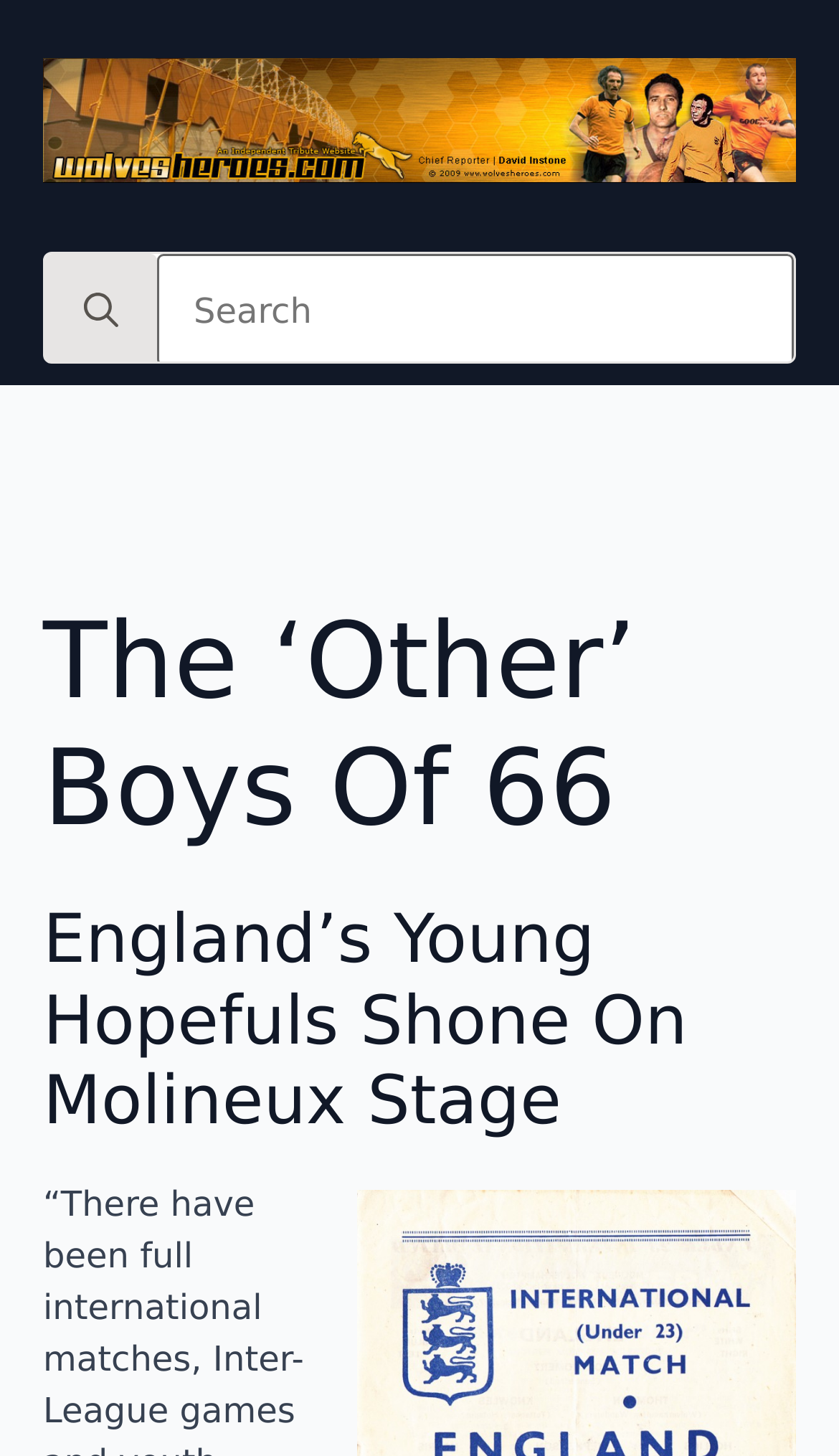Provide a thorough description of the webpage's content and layout.

The webpage is about the "Other Boys of 66" and features a prominent figure at the top, taking up most of the width, with an image inside. Below the figure, there is a button to open a menu, which is currently not expanded. To the left of the menu button, there is a search bar with a "search" button, a label "Search for:", and a text input field.

Below the search bar, there are two headings. The first heading, "The ‘Other’ Boys Of 66", is larger and more prominent, while the second heading, "England’s Young Hopefuls Shone On Molineux Stage", is smaller and appears below the first one. The text in the second heading seems to be related to the content of the webpage, mentioning a specific event or match.